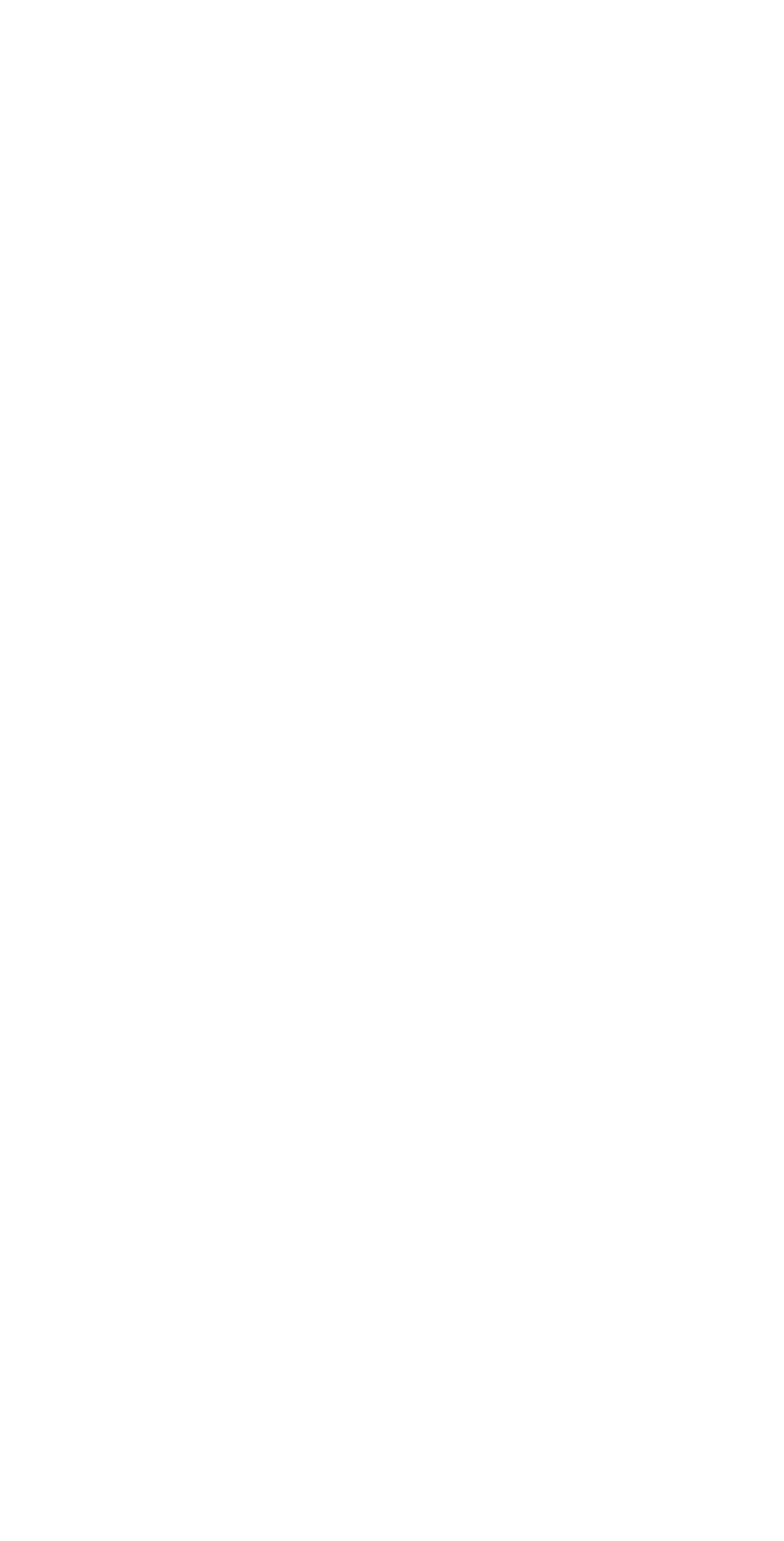Locate the bounding box coordinates of the area you need to click to fulfill this instruction: 'Subscribe to the latest news and updates'. The coordinates must be in the form of four float numbers ranging from 0 to 1: [left, top, right, bottom].

None